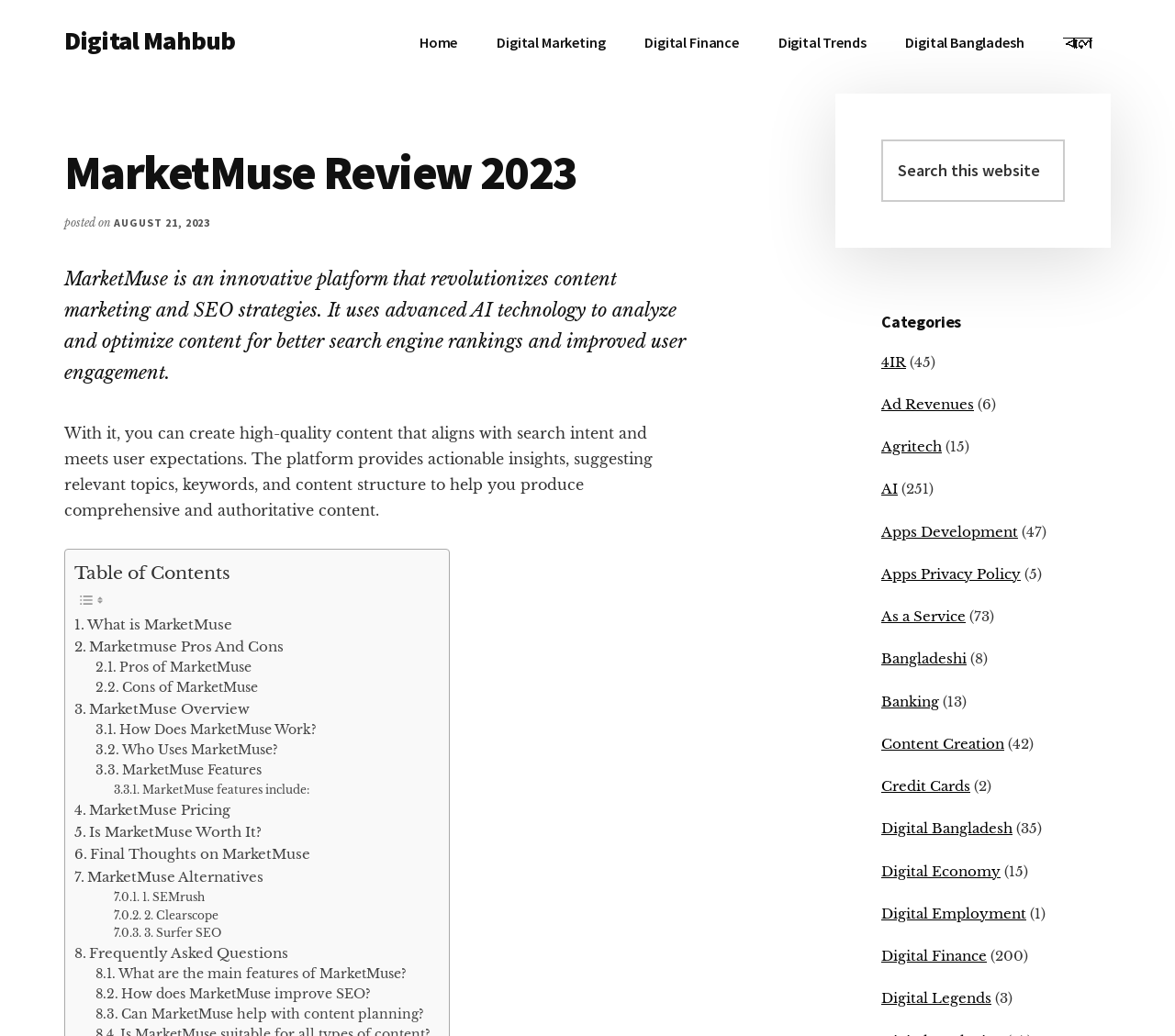Explain the webpage's layout and main content in detail.

The webpage is a review of MarketMuse, a platform that revolutionizes content marketing and SEO strategies using advanced AI technology. At the top of the page, there are three links to skip to main content, primary sidebar, and footer. Below these links, there is a logo with the text "Digital Mahbub" and a tagline "Your Digital Destination".

The main navigation menu is located on the top-right side of the page, with links to "Home", "Digital Marketing", "Digital Finance", "Digital Trends", "Digital Bangladesh", and "বাংলা" (Bengali language).

The main content area is divided into two sections. On the left side, there is a heading "MarketMuse Review 2023" followed by a brief description of MarketMuse and its benefits. Below this, there is a table of contents with links to various sections of the review, including "What is MarketMuse", "MarketMuse Pros and Cons", "MarketMuse Overview", and more.

On the right side, there is a primary sidebar with a search box, categories, and links to various topics such as "4IR", "Ad Revenues", "Agritech", and more. Each category has a number of articles associated with it, indicated by a number in parentheses.

Throughout the page, there are several images and icons, including a table of contents icon and various social media icons. The overall layout is clean and organized, making it easy to navigate and find relevant information.